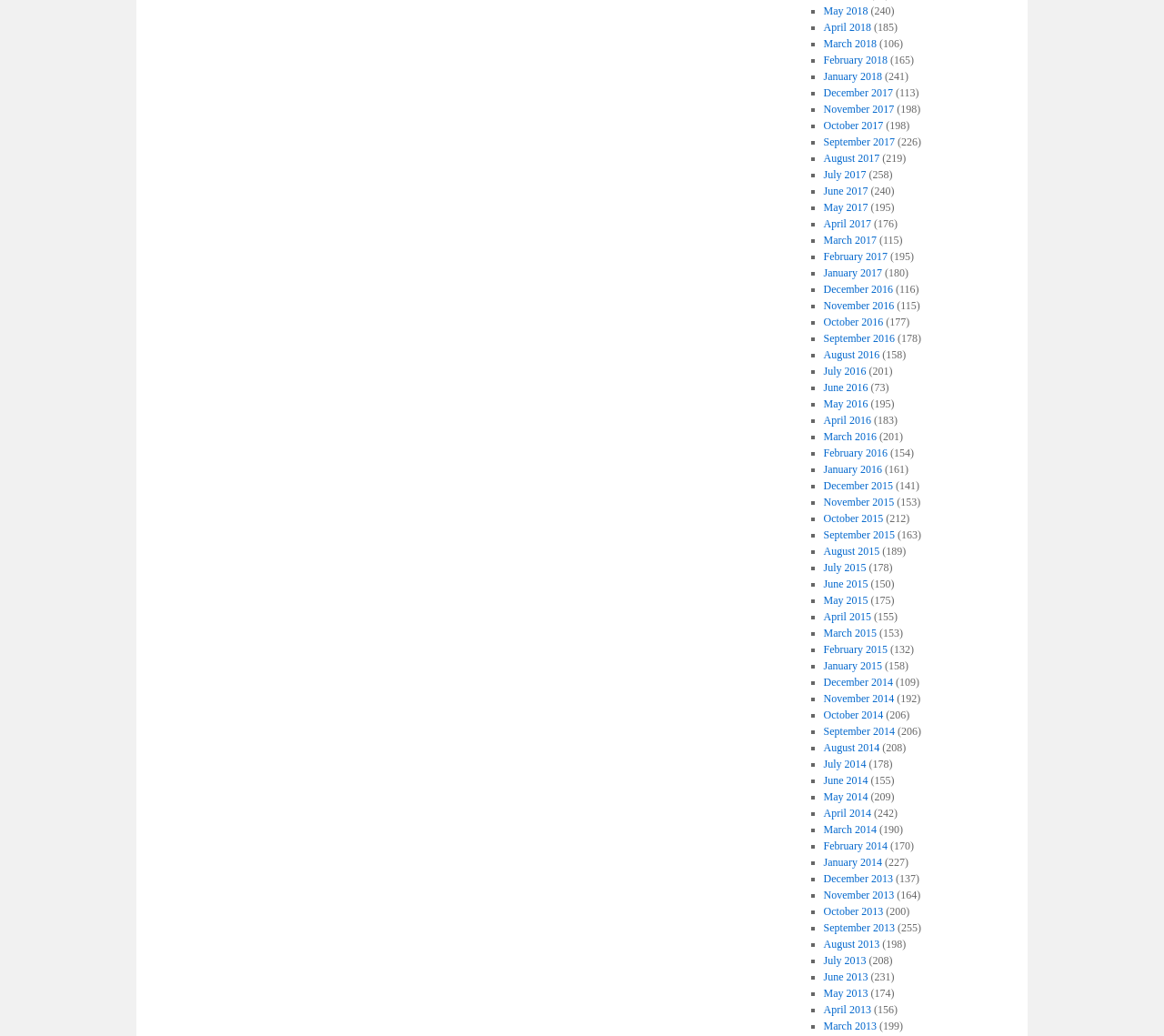For the given element description December 2014, determine the bounding box coordinates of the UI element. The coordinates should follow the format (top-left x, top-left y, bottom-right x, bottom-right y) and be within the range of 0 to 1.

[0.707, 0.652, 0.767, 0.665]